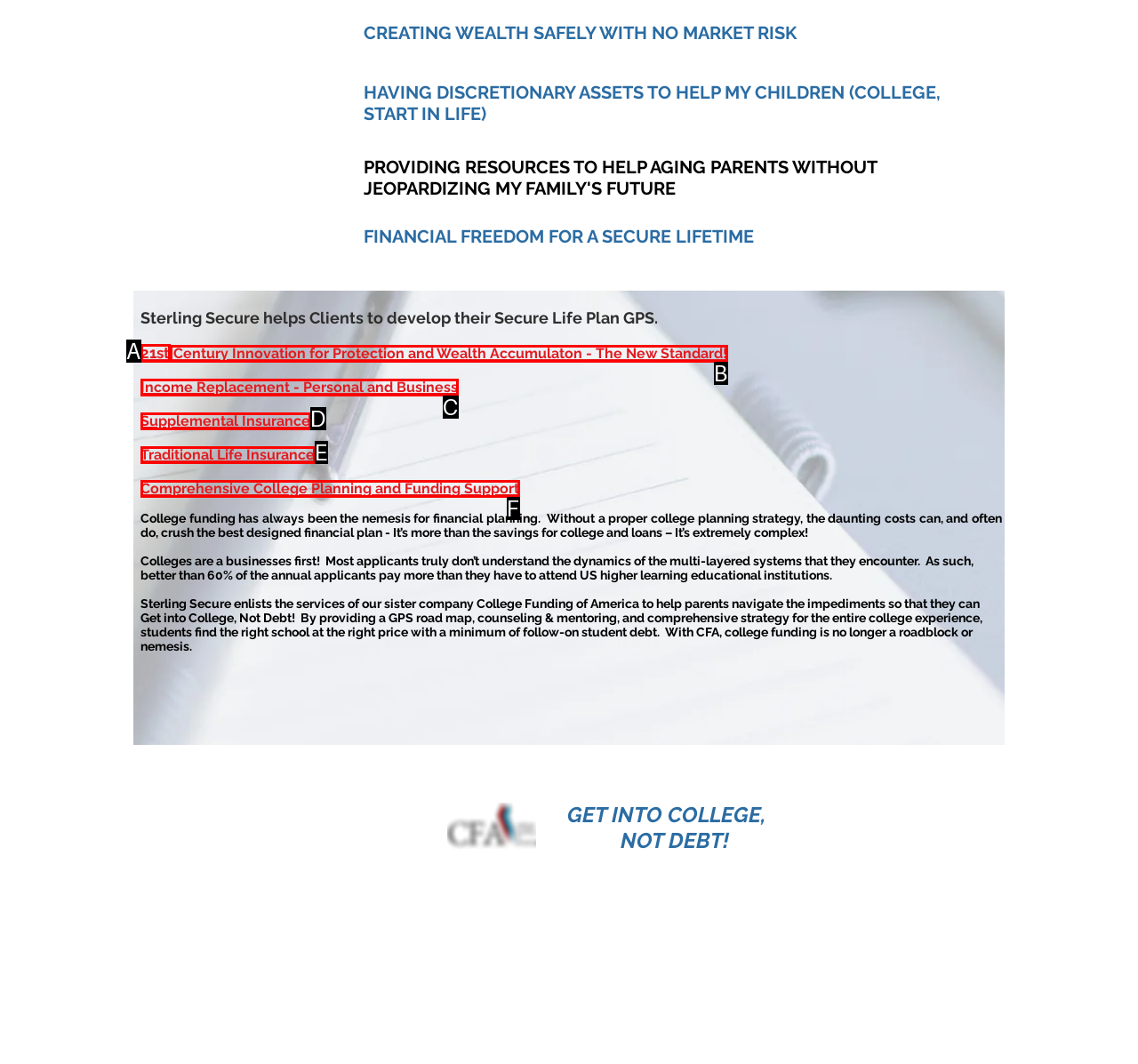Match the description: 21st to the correct HTML element. Provide the letter of your choice from the given options.

A